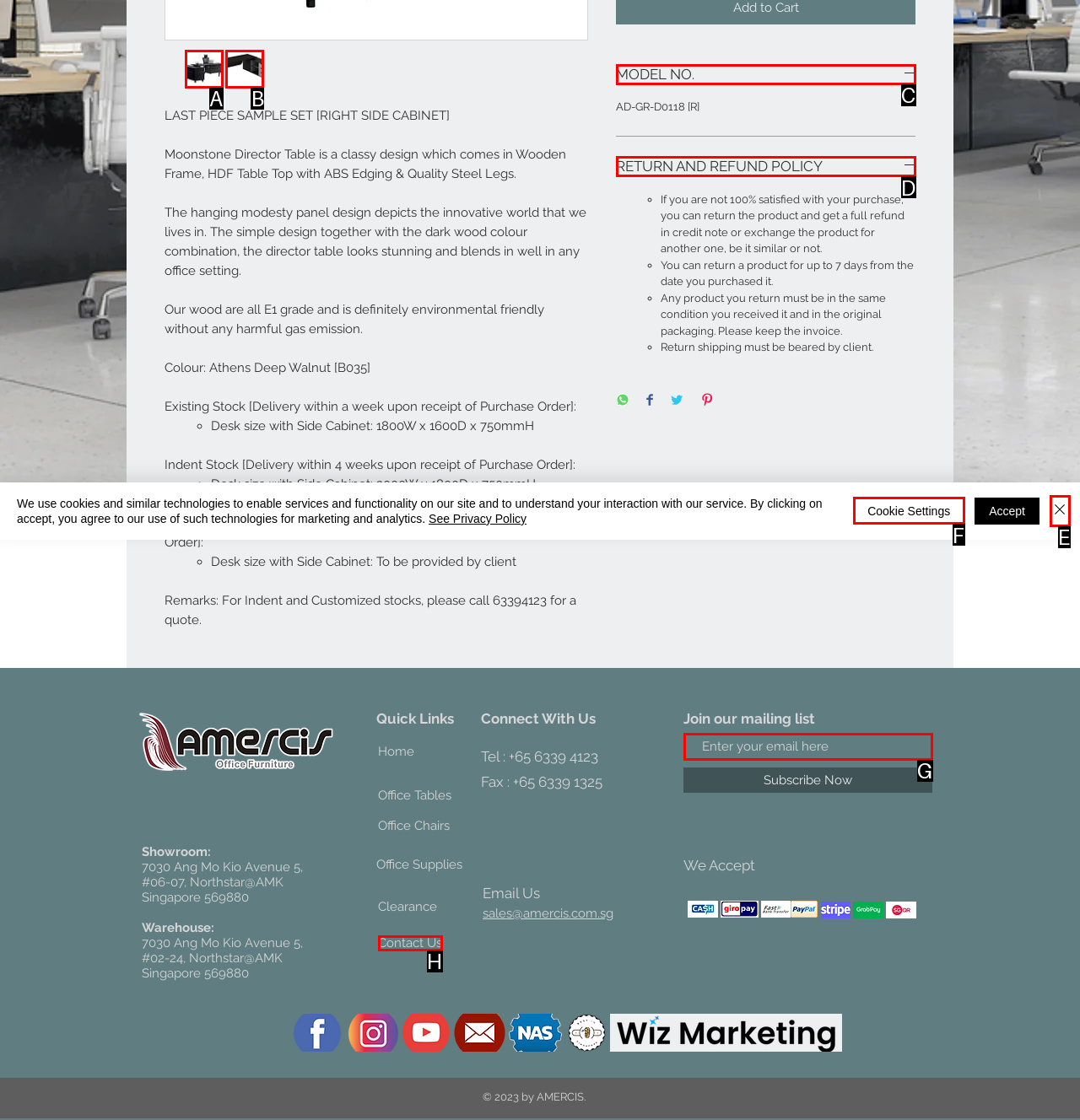Based on the element described as: RETURN AND REFUND POLICY
Find and respond with the letter of the correct UI element.

D